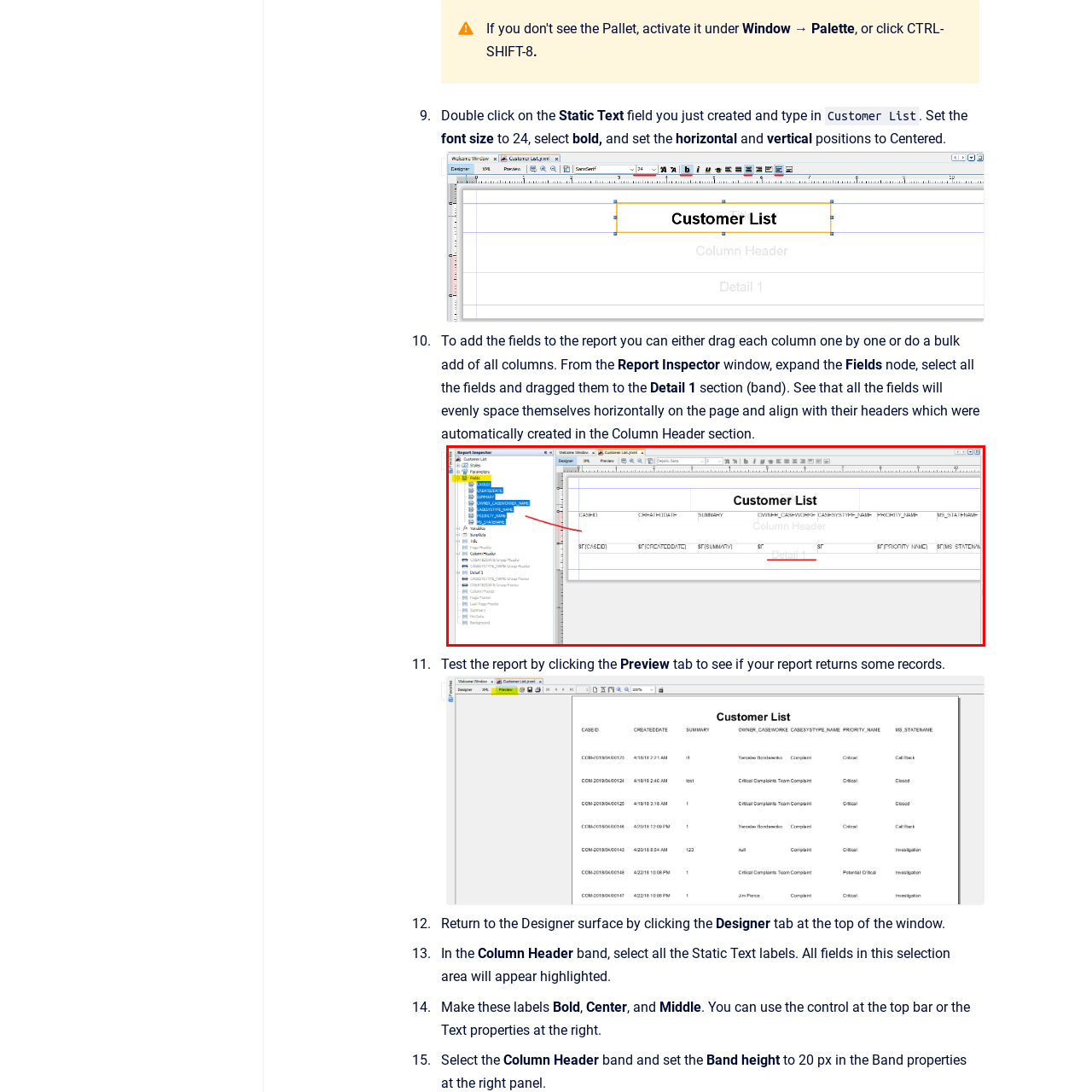Focus on the section within the red boundary and provide a detailed description.

The image showcases a digital report design layout titled "Customer List." At the top, a prominent header displays "Customer List," with a sub-header labeled "Column Header." Below these headers, the layout features a structured table format, where data fields such as "CASH," "CREATEDATE," "SUMMARY," "OWNER," and several other identifiers are arranged across the width of the document. 

On the left side, a "Report Inspector" panel is visible, highlighting the fields and layout options available for configuration. There is a clear focus on organizing data, as indicated by the highlighted "Detail 1" section, suggesting this is part of a more extensive report detailing customer-related information. The interface elements, including the side panel and layout tools, indicate a user-friendly design for report creation and modification, making it easier for users to manage and visualize the data effectively.